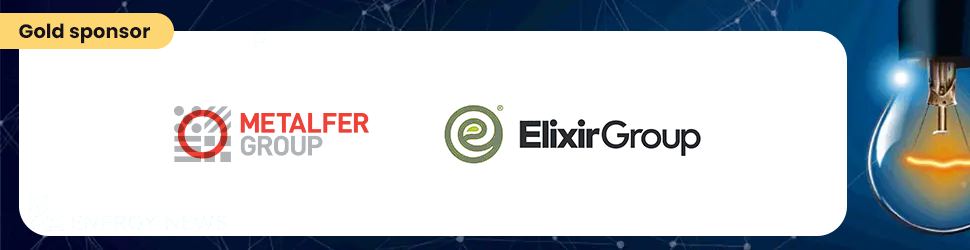What is the color of the gradient in the backdrop?
Please provide a single word or phrase answer based on the image.

Blue